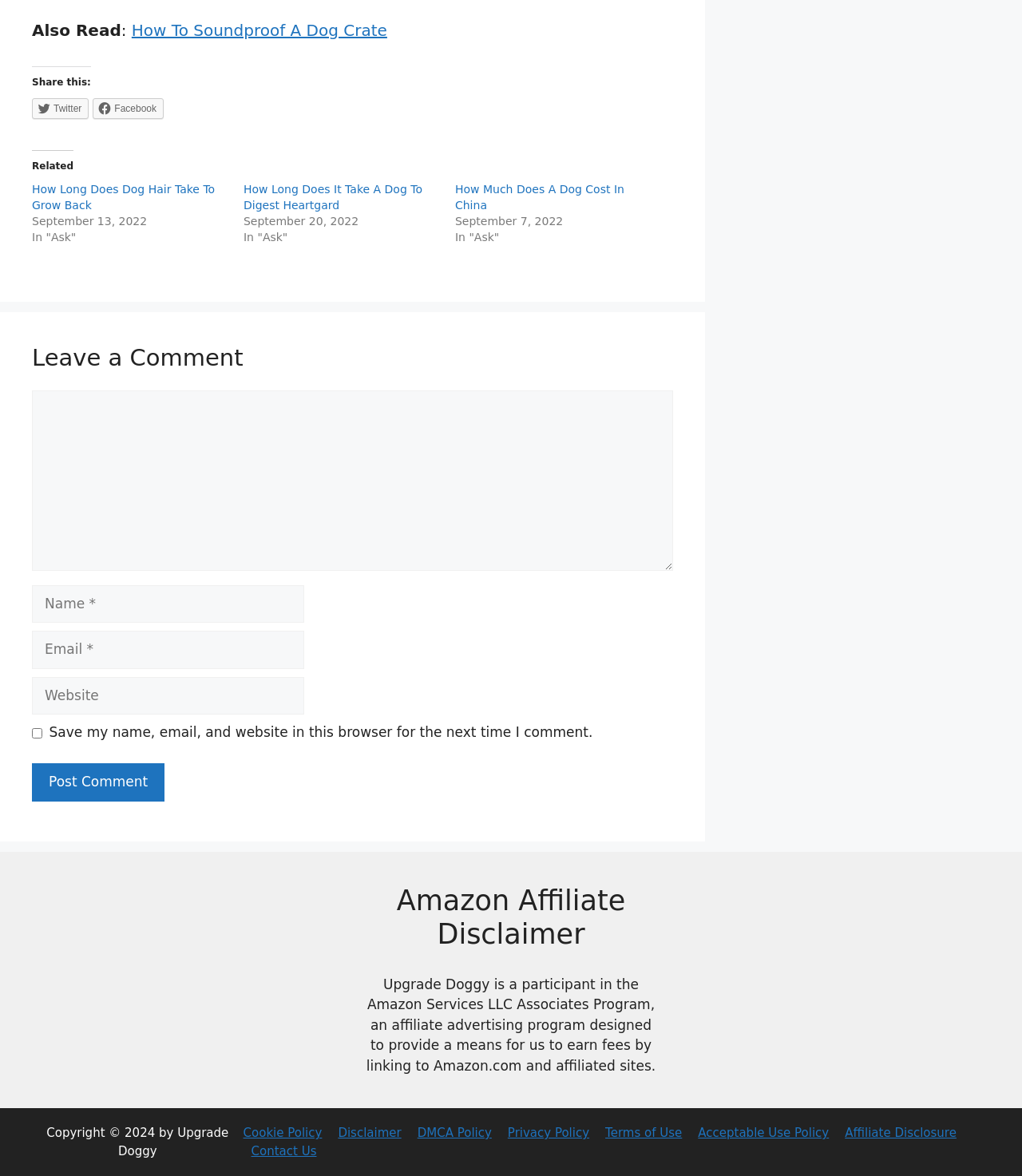What is the 'Amazon Affiliate Disclaimer' about?
Provide a detailed and extensive answer to the question.

The 'Amazon Affiliate Disclaimer' section states that 'Upgrade Doggy is a participant in the Amazon Services LLC Associates Program, an affiliate advertising program designed to provide a means for us to earn fees by linking to Amazon.com and affiliated sites.' This suggests that the disclaimer is about the webpage's participation in the Amazon affiliate program.